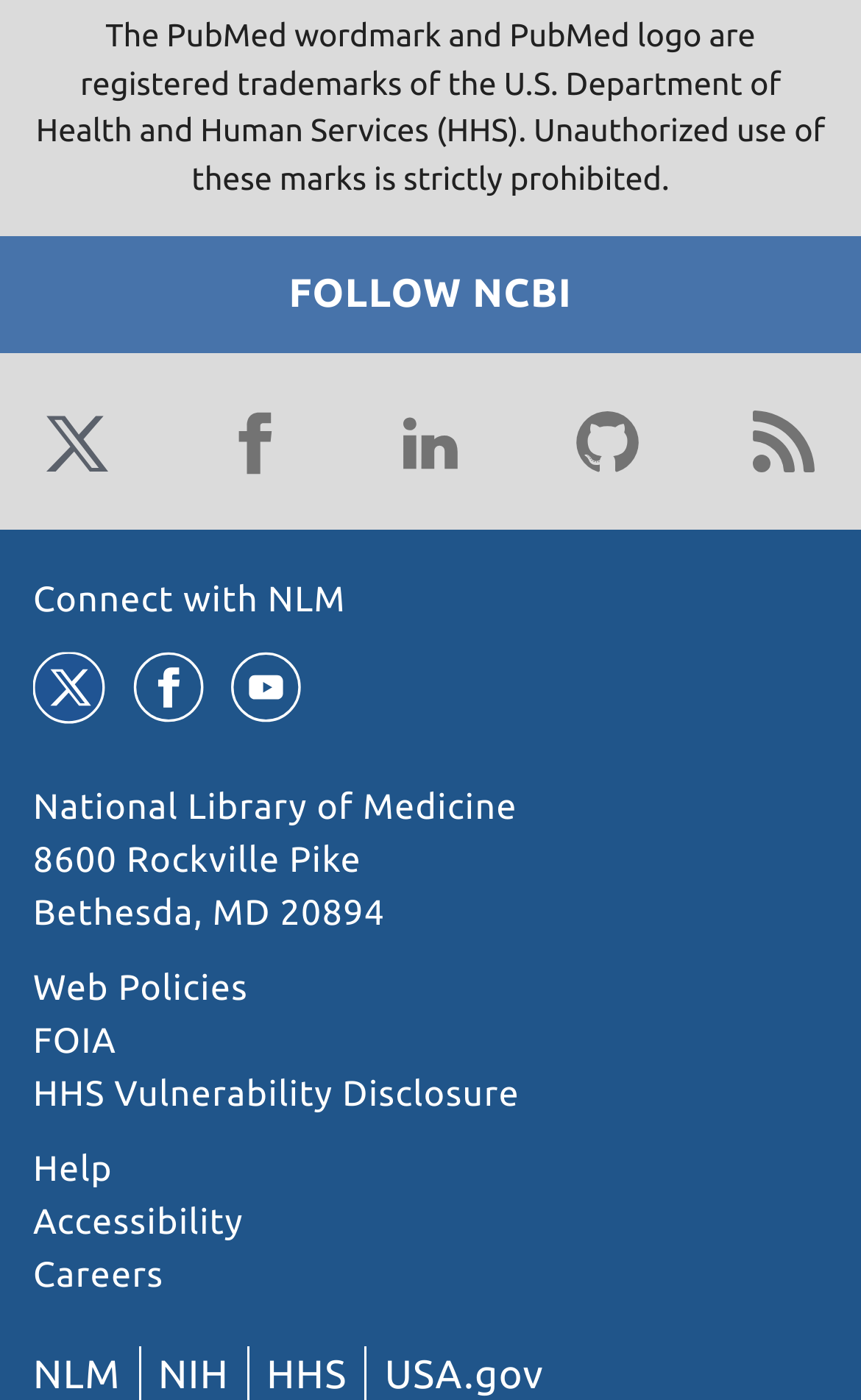Please identify the bounding box coordinates of where to click in order to follow the instruction: "View archives".

None